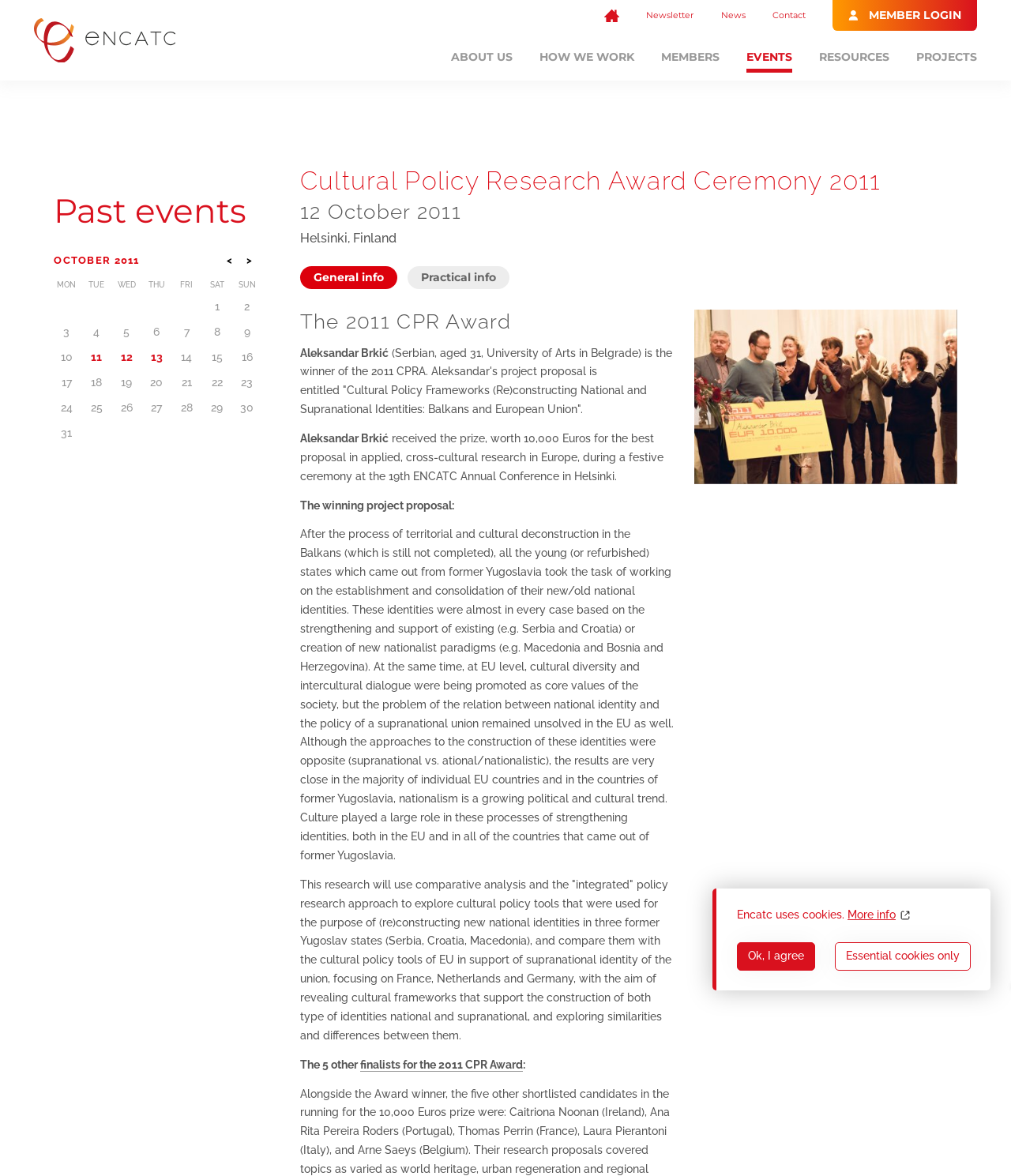Carefully examine the image and provide an in-depth answer to the question: What is the name of the award ceremony?

I found the answer by looking at the heading 'Cultural Policy Research Award Ceremony 2011' which is located at the top of the webpage, indicating the title of the event.